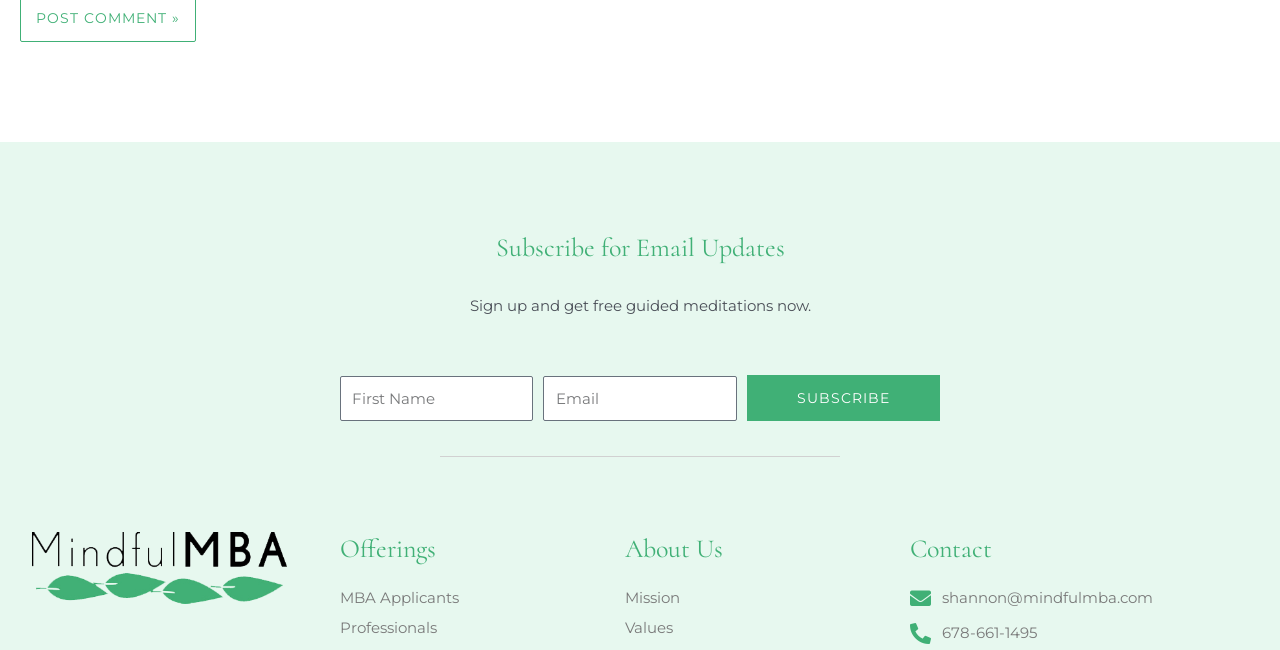Please locate the bounding box coordinates of the element's region that needs to be clicked to follow the instruction: "Enter your name". The bounding box coordinates should be provided as four float numbers between 0 and 1, i.e., [left, top, right, bottom].

[0.265, 0.578, 0.417, 0.648]